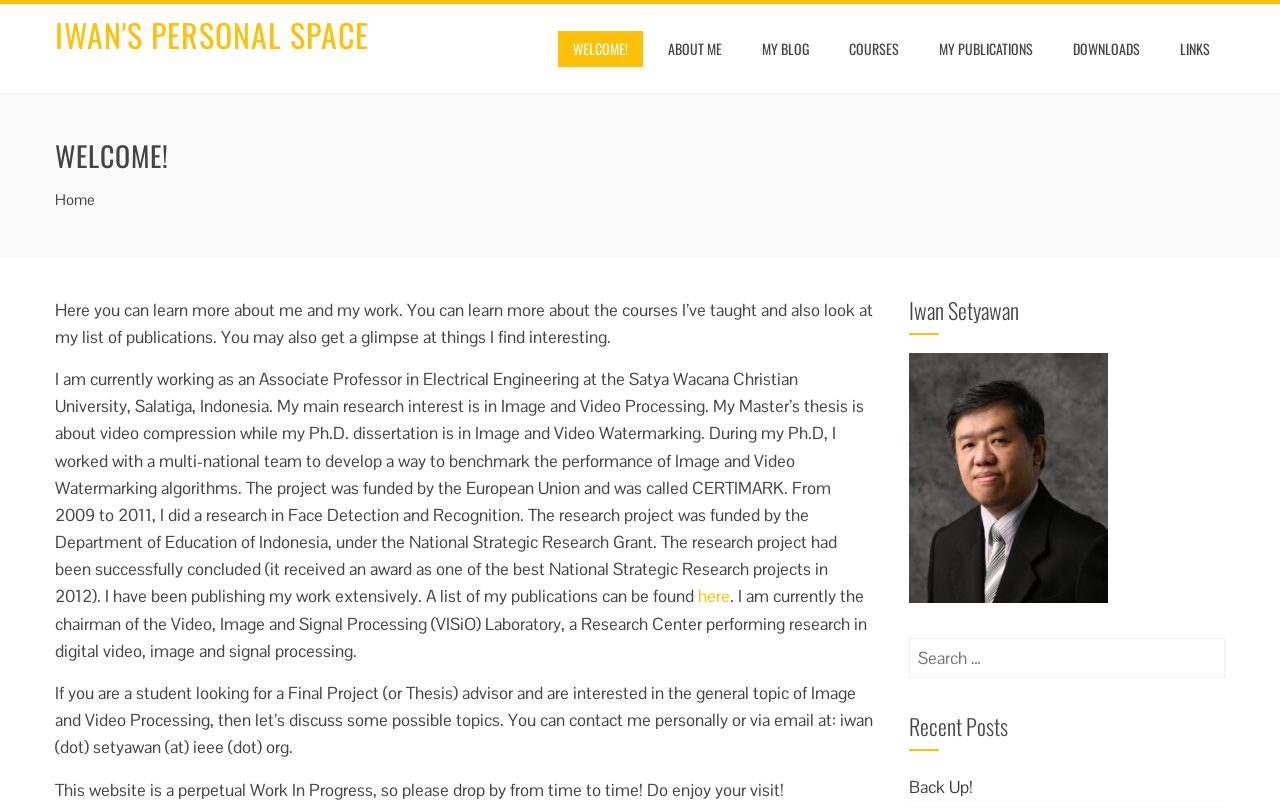Answer the following in one word or a short phrase: 
What is the main research interest of the website owner?

Image and Video Processing